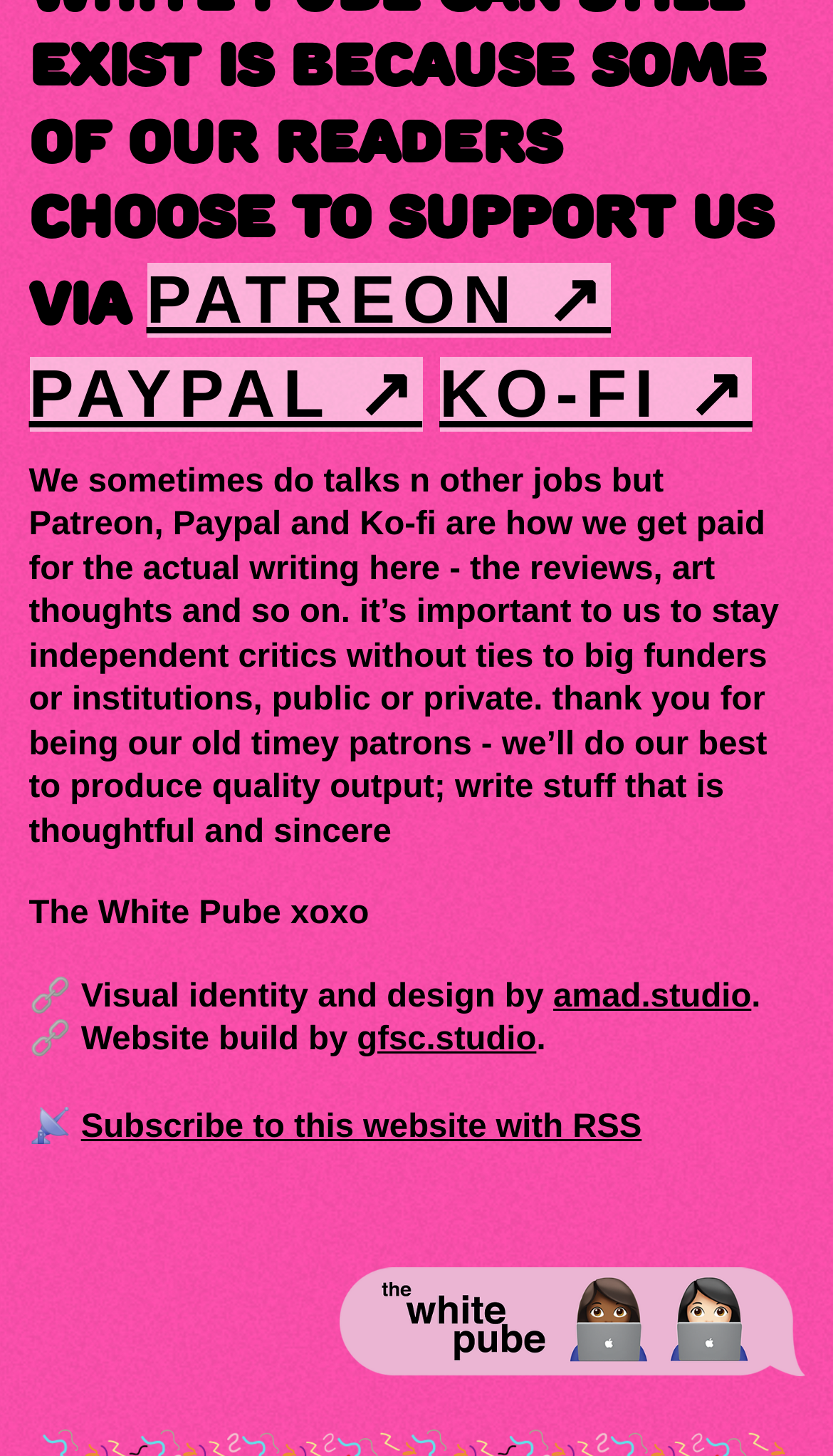Identify the bounding box for the described UI element. Provide the coordinates in (top-left x, top-left y, bottom-right x, bottom-right y) format with values ranging from 0 to 1: gfsc.studio

[0.428, 0.702, 0.644, 0.727]